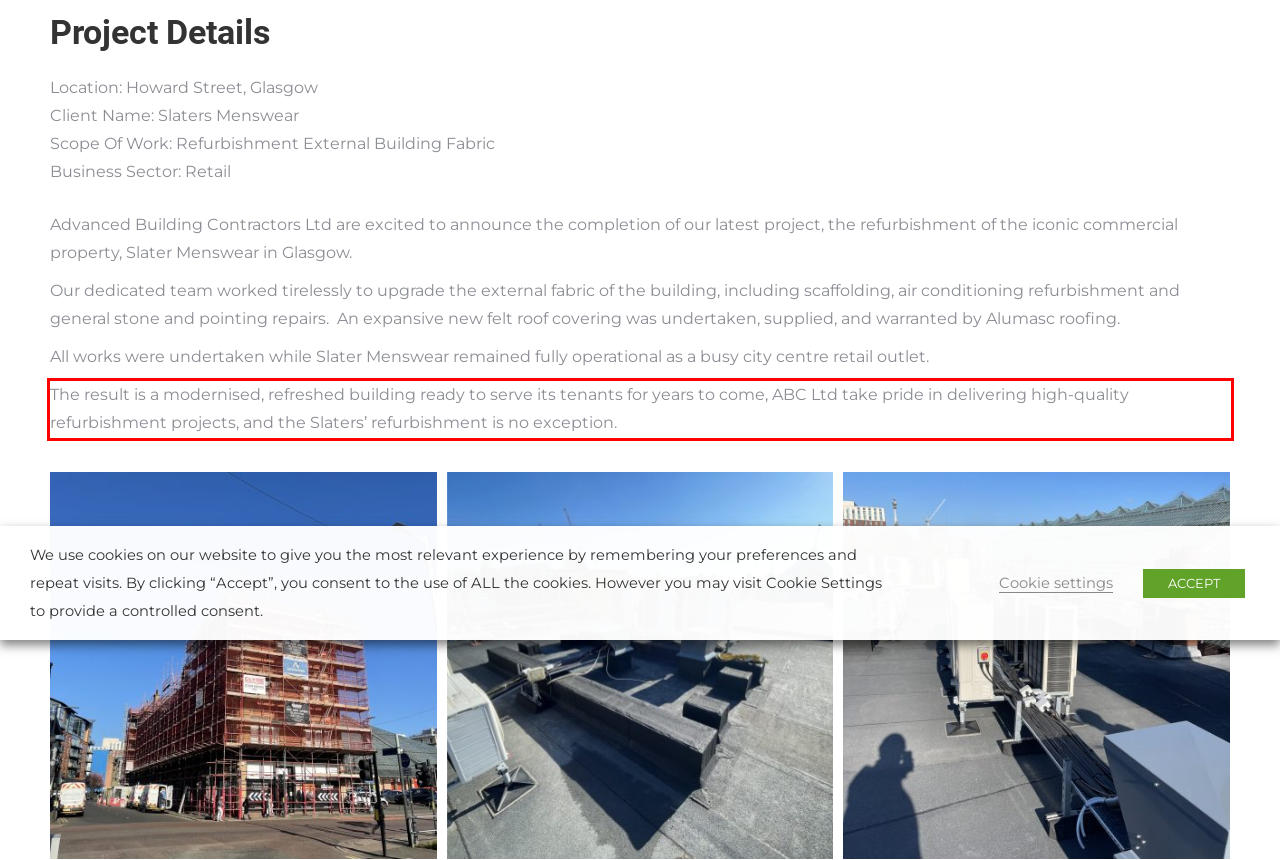You are presented with a webpage screenshot featuring a red bounding box. Perform OCR on the text inside the red bounding box and extract the content.

The result is a modernised, refreshed building ready to serve its tenants for years to come, ABC Ltd take pride in delivering high-quality refurbishment projects, and the Slaters’ refurbishment is no exception.